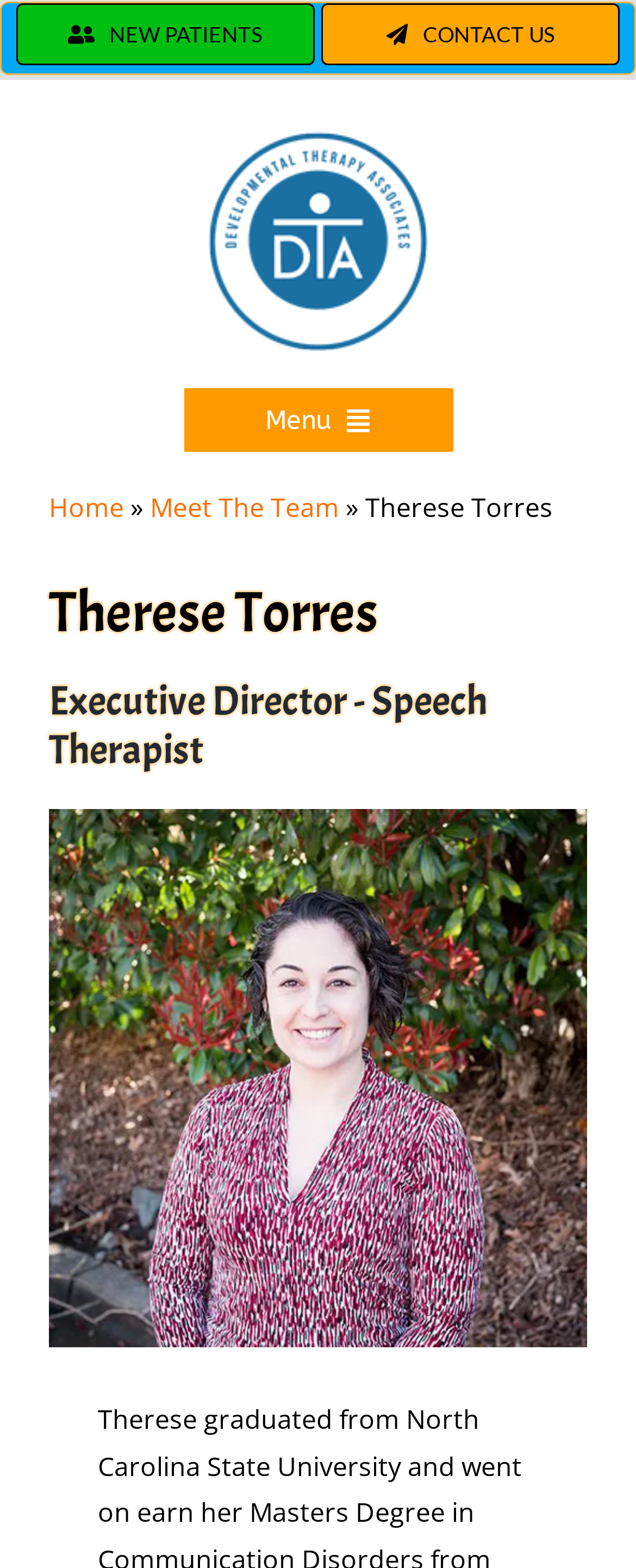Using the description "ABOUT", predict the bounding box of the relevant HTML element.

[0.0, 0.357, 1.0, 0.424]